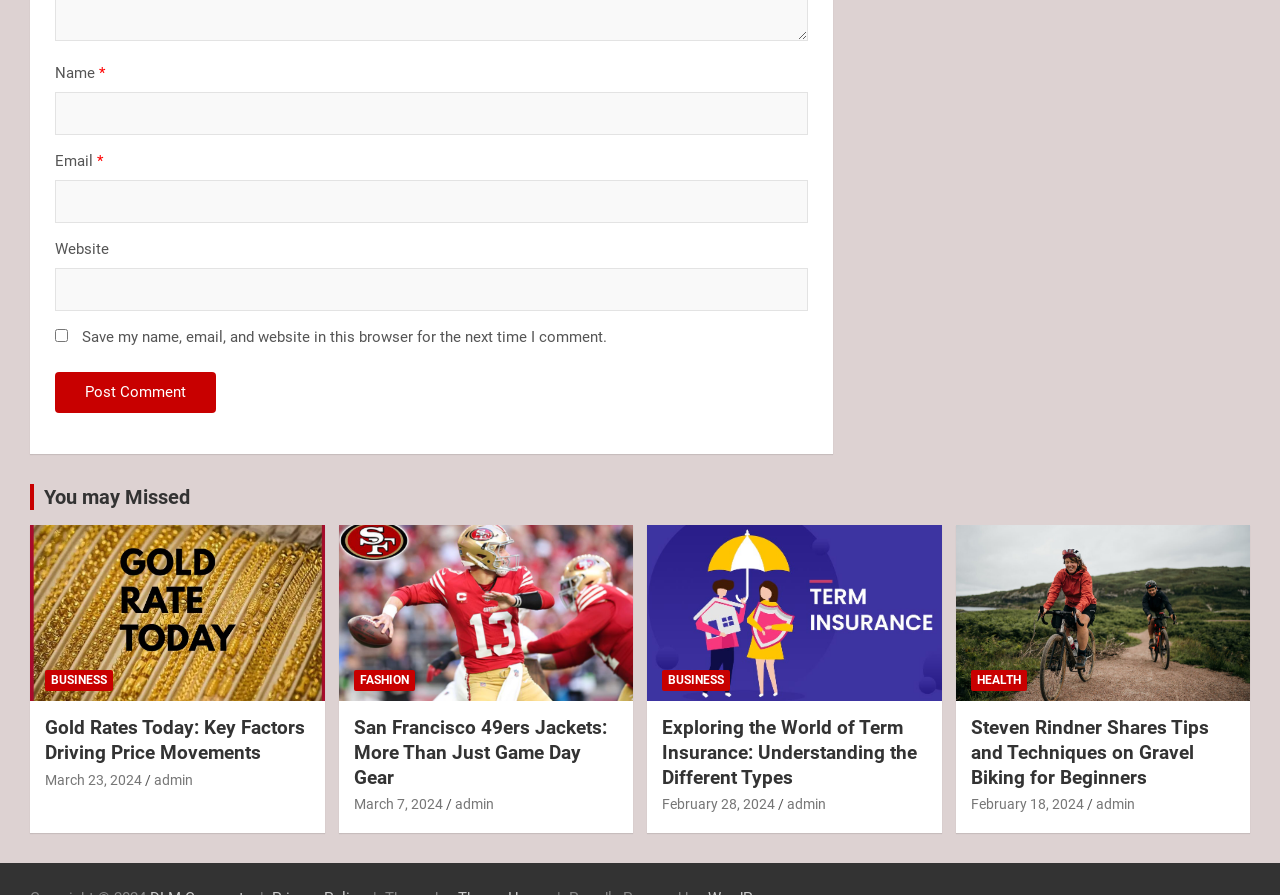Answer the following query with a single word or phrase:
How many article headings are present on the webpage?

4